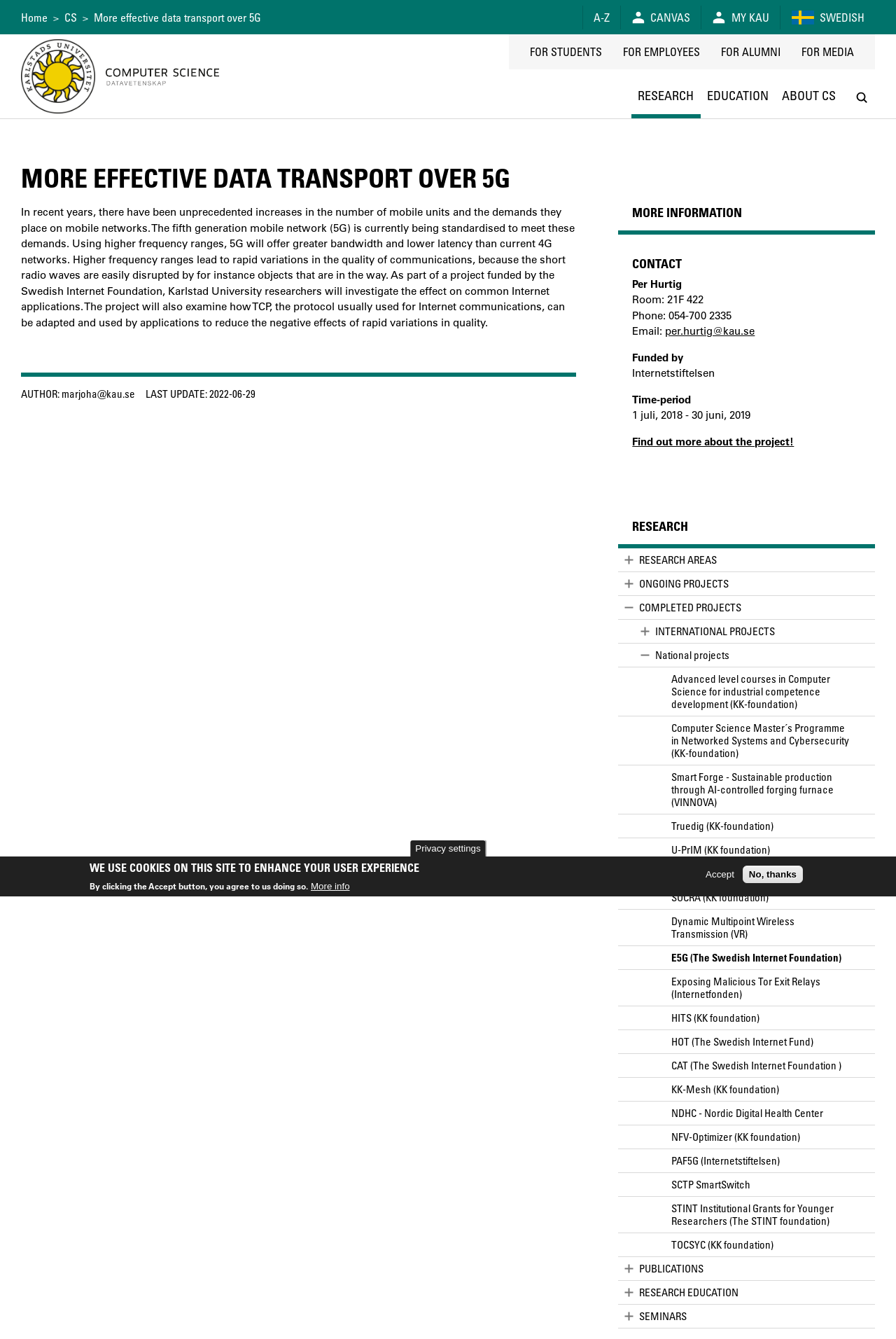Please determine the bounding box coordinates of the element's region to click for the following instruction: "Contact 'Per Hurtig'".

[0.706, 0.207, 0.761, 0.217]